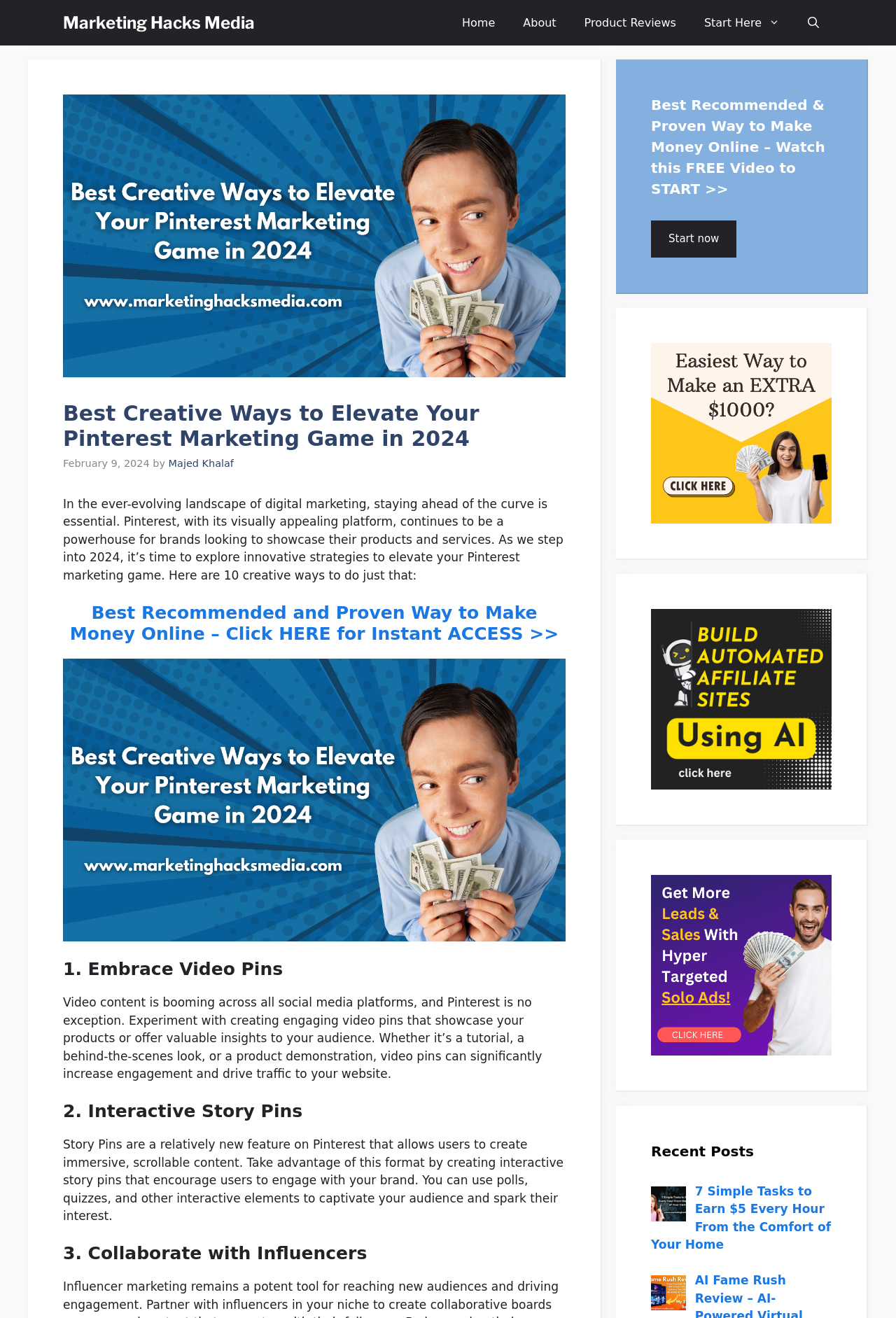Determine the bounding box of the UI component based on this description: "aria-label="Open Search Bar"". The bounding box coordinates should be four float values between 0 and 1, i.e., [left, top, right, bottom].

[0.886, 0.0, 0.93, 0.035]